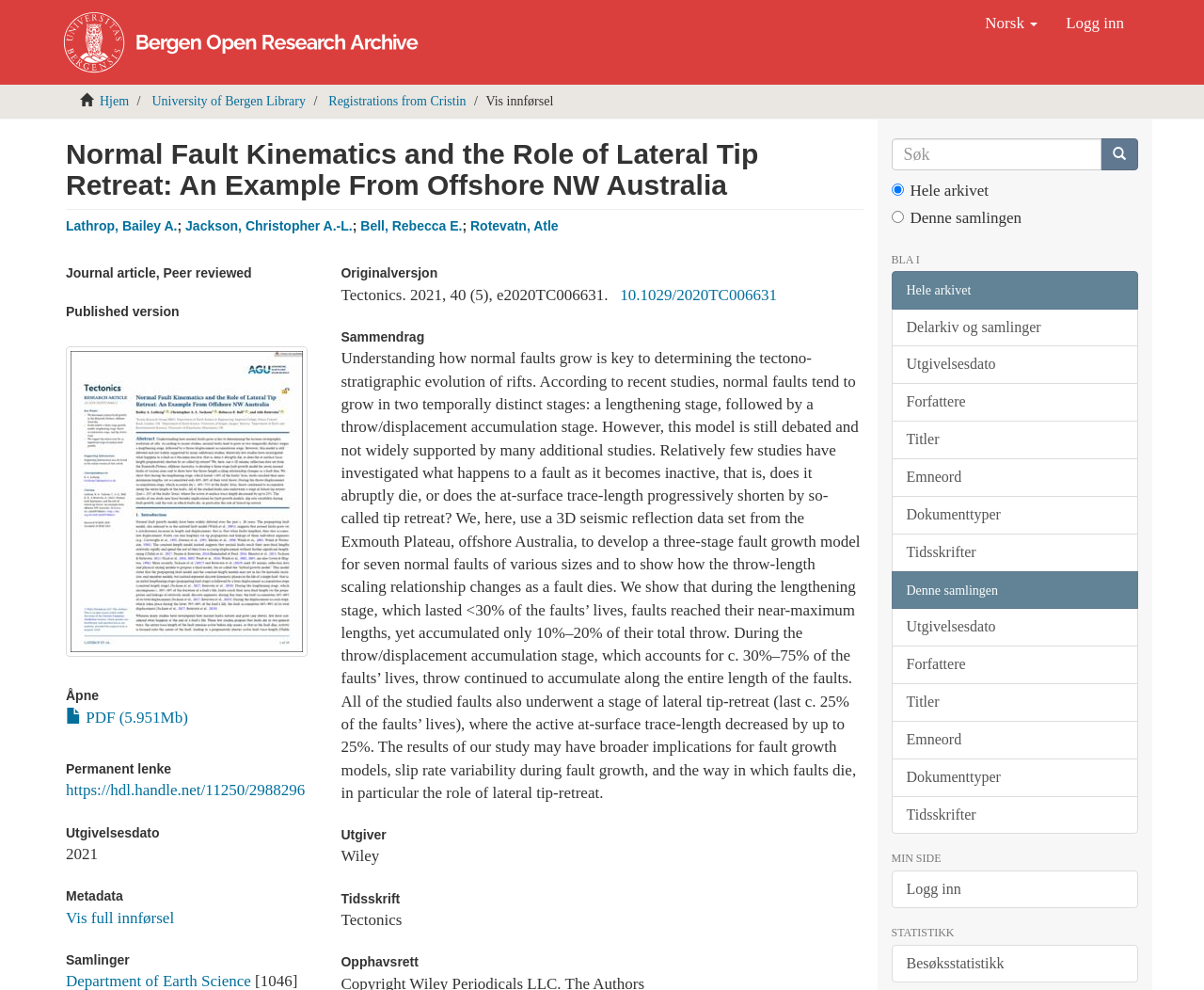What is the size of the PDF file?
Please give a well-detailed answer to the question.

I found the answer by looking at the link that says 'PDF (5.951Mb)'. This indicates that the size of the PDF file is 5.951 megabytes.